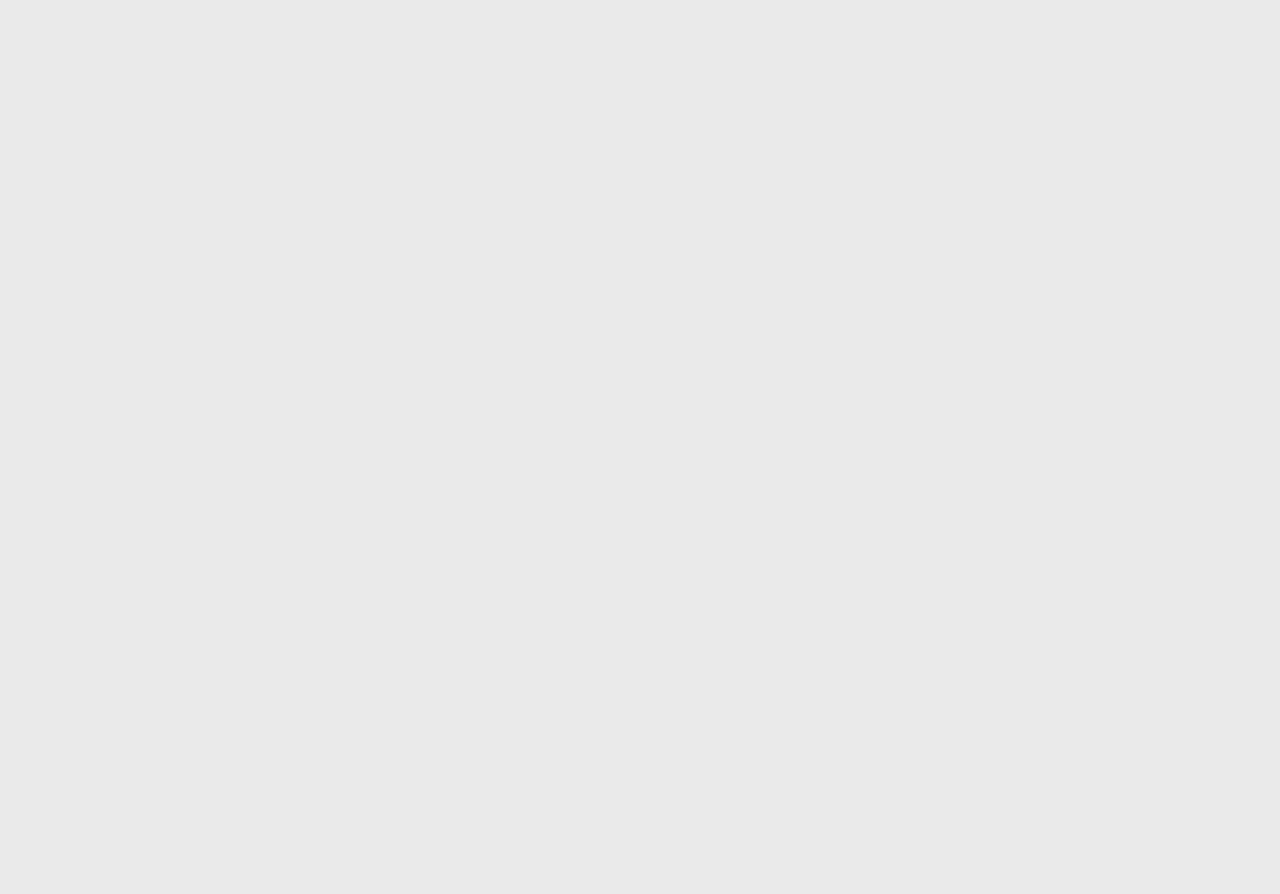What is the purpose of the 'Submit A List' link?
Refer to the image and give a detailed response to the question.

The 'Submit A List' link is located under the 'MORE' section, and it allows users to submit their own lists to be published on the website.